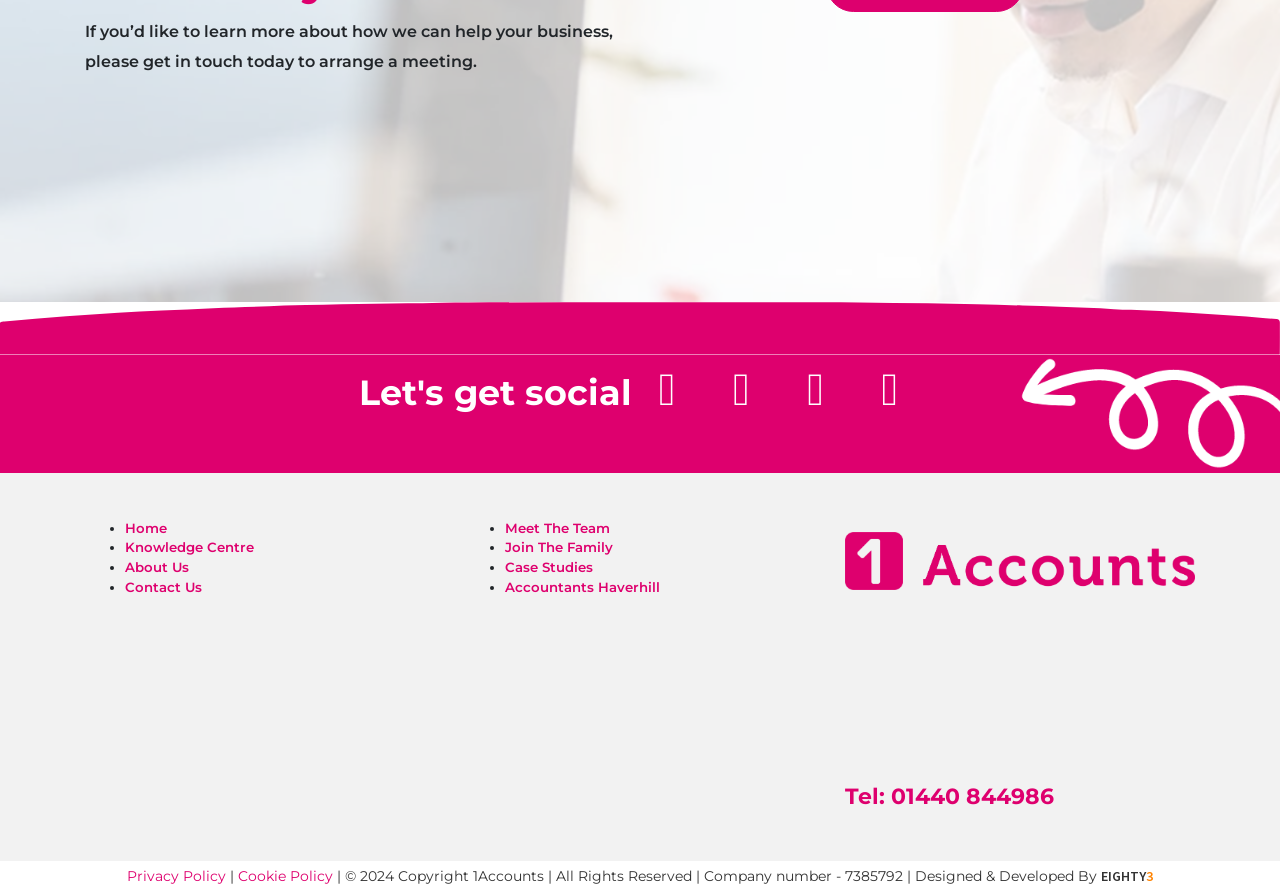Please locate the bounding box coordinates of the element that should be clicked to achieve the given instruction: "Call the phone number".

[0.66, 0.878, 0.823, 0.908]